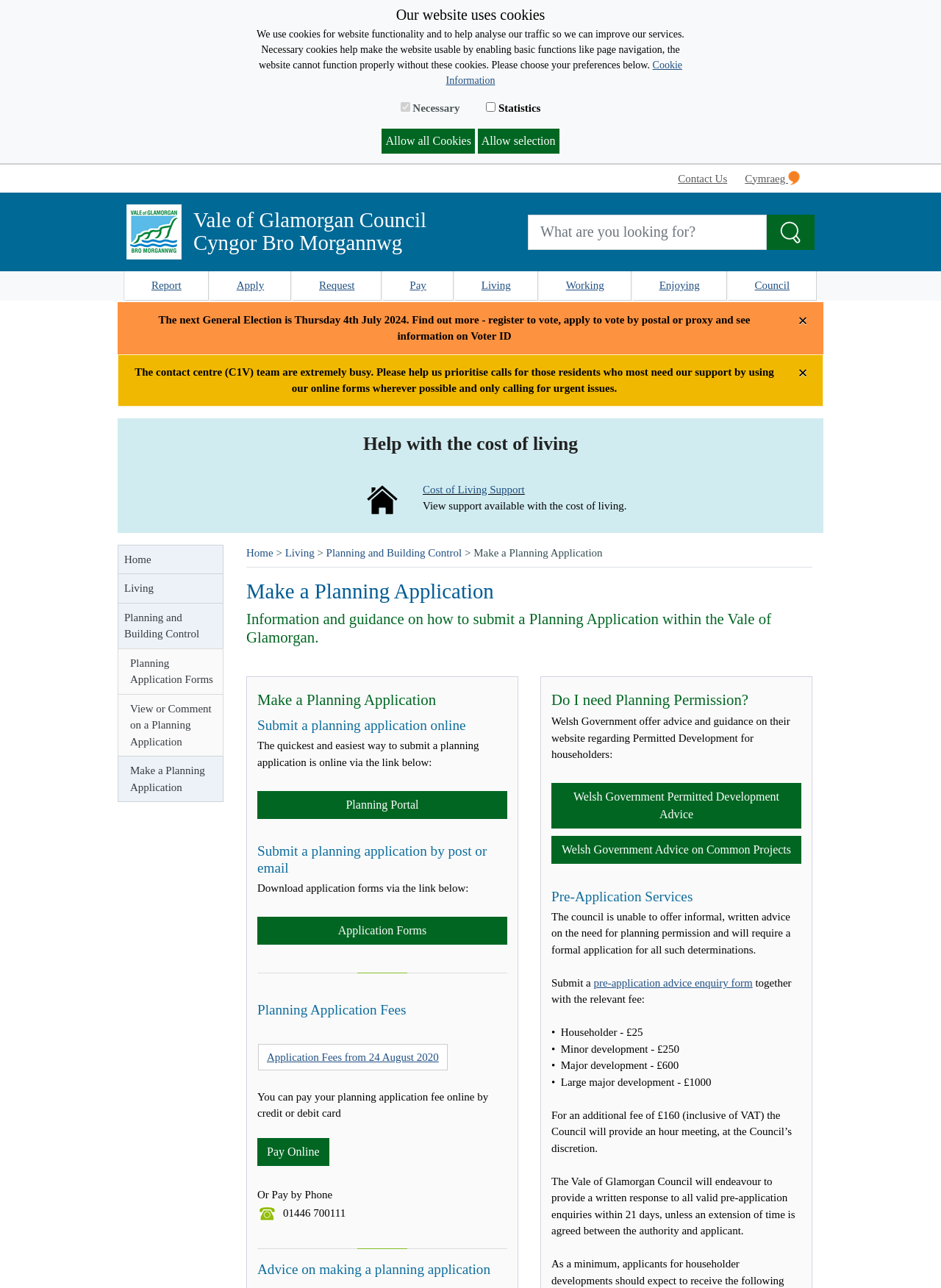What is the purpose of the 'Make a Planning Application' webpage? Based on the screenshot, please respond with a single word or phrase.

Submit a planning application